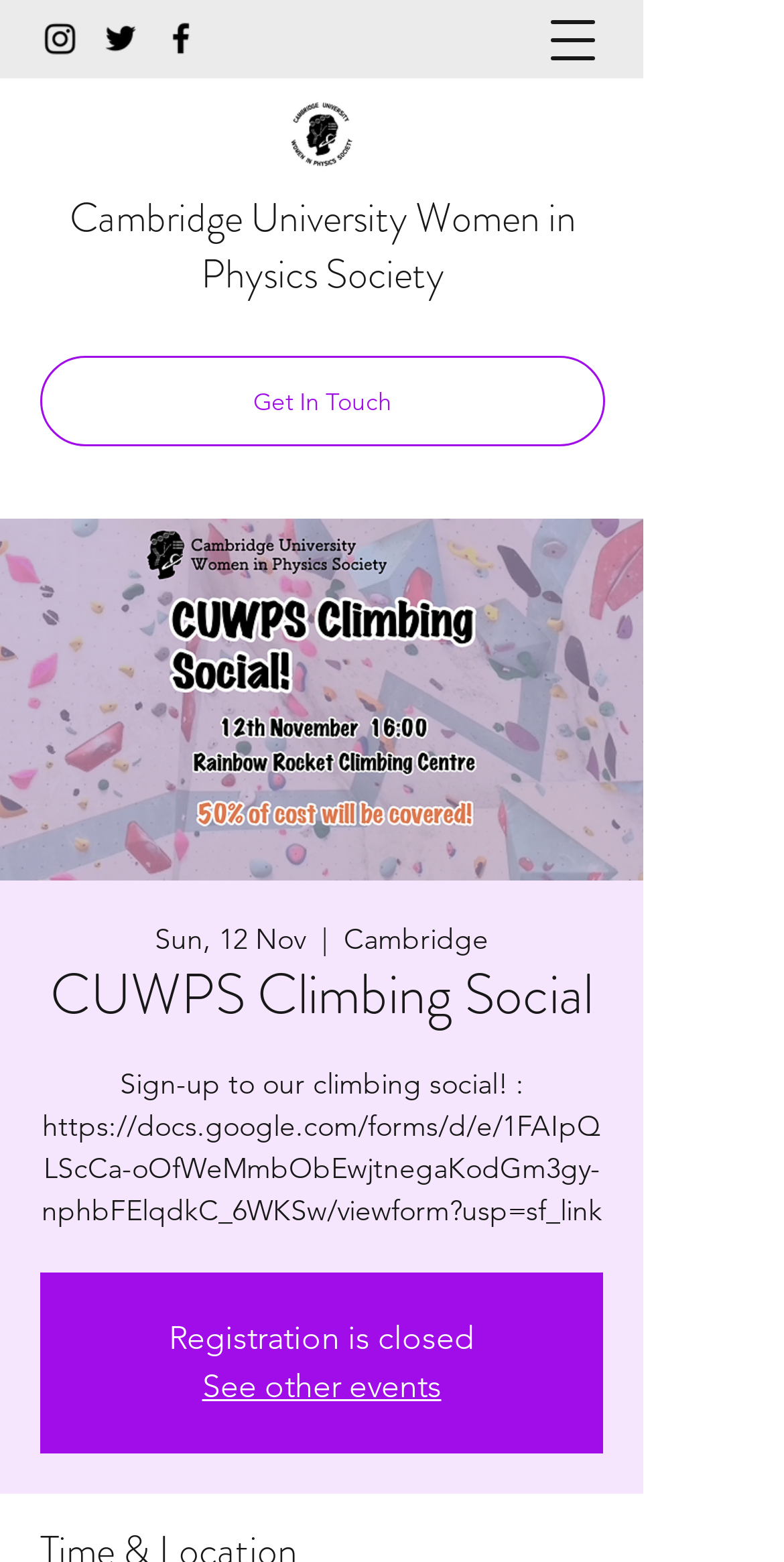Identify the title of the webpage and provide its text content.

CUWPS Climbing Social